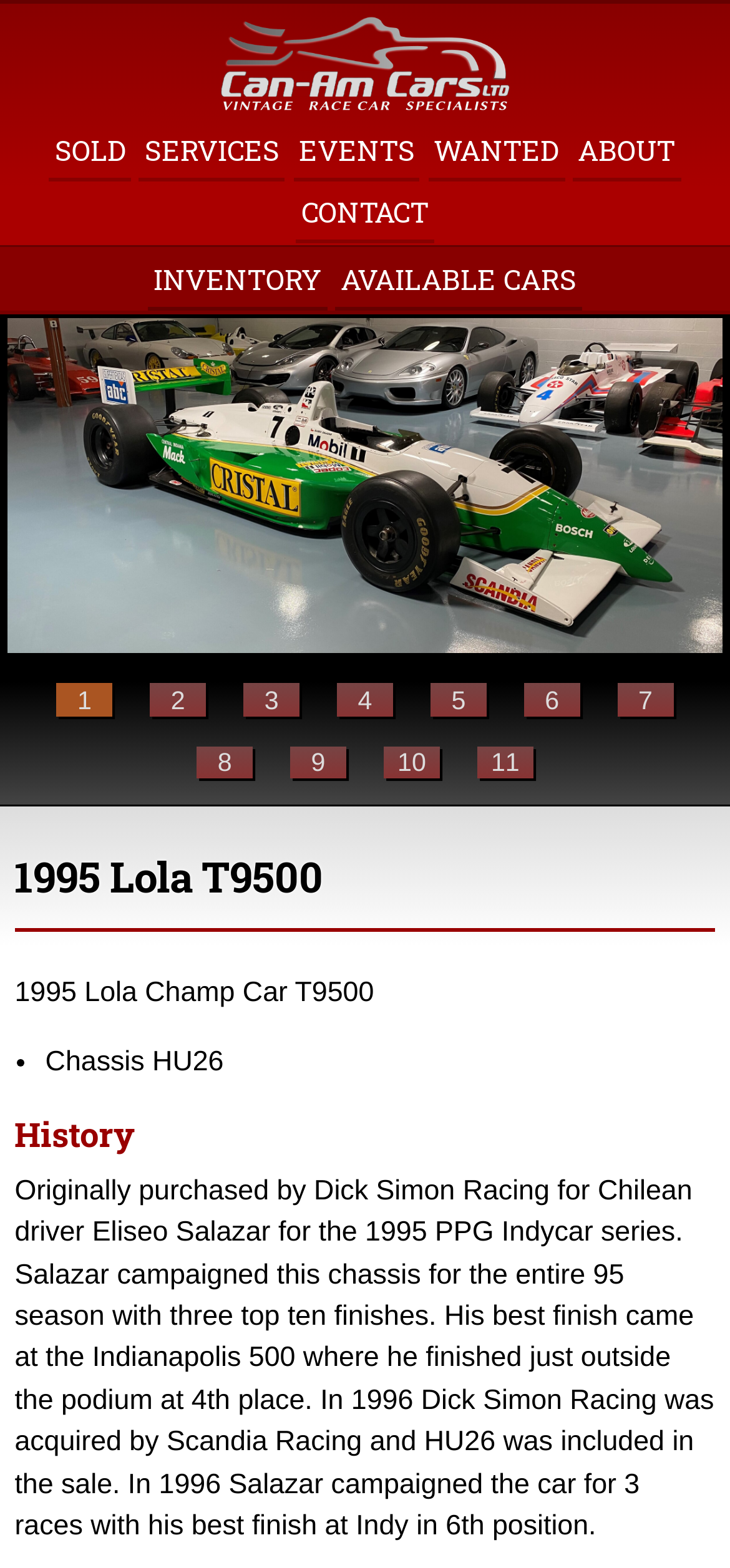Please indicate the bounding box coordinates of the element's region to be clicked to achieve the instruction: "Click on the '1995 Lola T9500' heading". Provide the coordinates as four float numbers between 0 and 1, i.e., [left, top, right, bottom].

[0.02, 0.547, 0.98, 0.574]